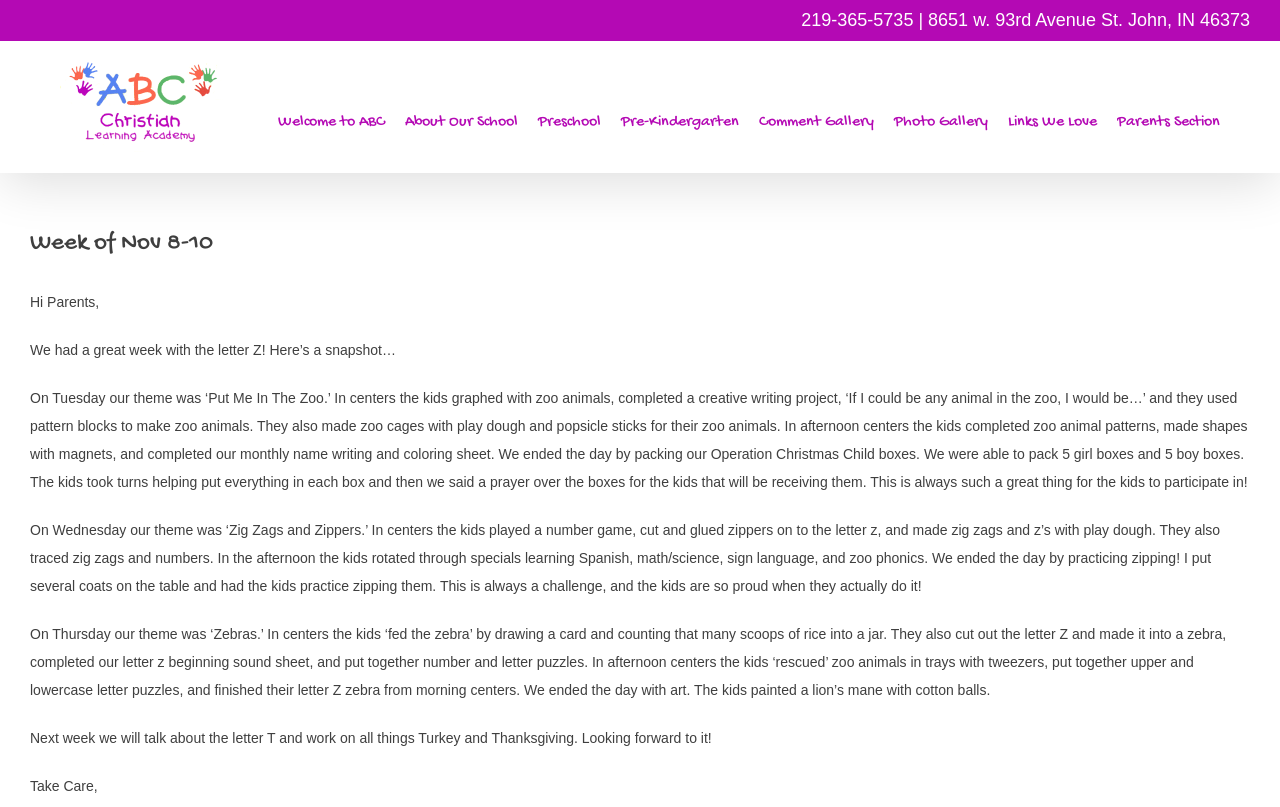Use a single word or phrase to answer the question:
How many Operation Christmas Child boxes were packed?

10